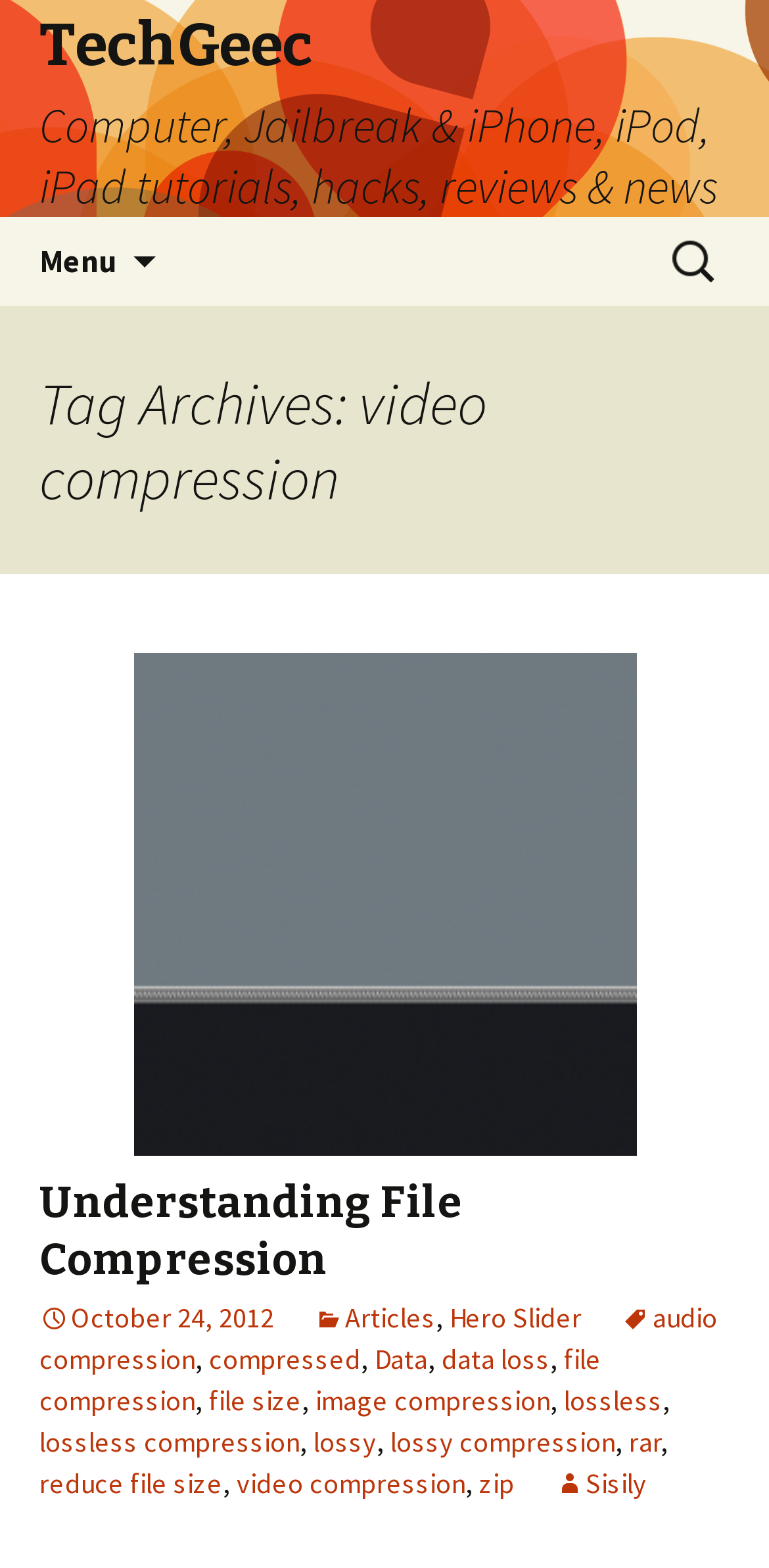Pinpoint the bounding box coordinates for the area that should be clicked to perform the following instruction: "Search for something".

[0.862, 0.14, 0.949, 0.194]